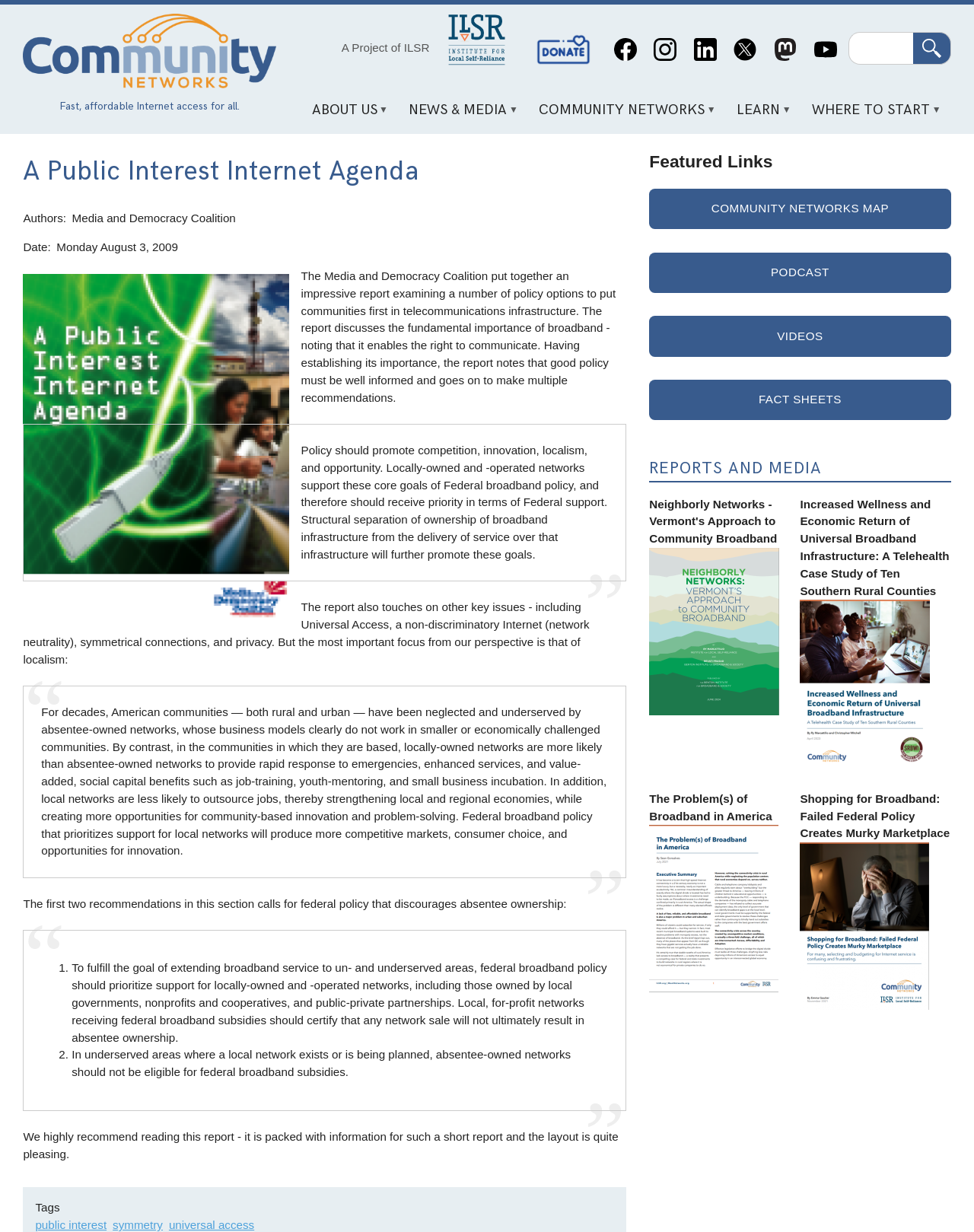Determine the bounding box coordinates of the clickable area required to perform the following instruction: "Go to the 'ABOUT US' page". The coordinates should be represented as four float numbers between 0 and 1: [left, top, right, bottom].

[0.309, 0.075, 0.408, 0.104]